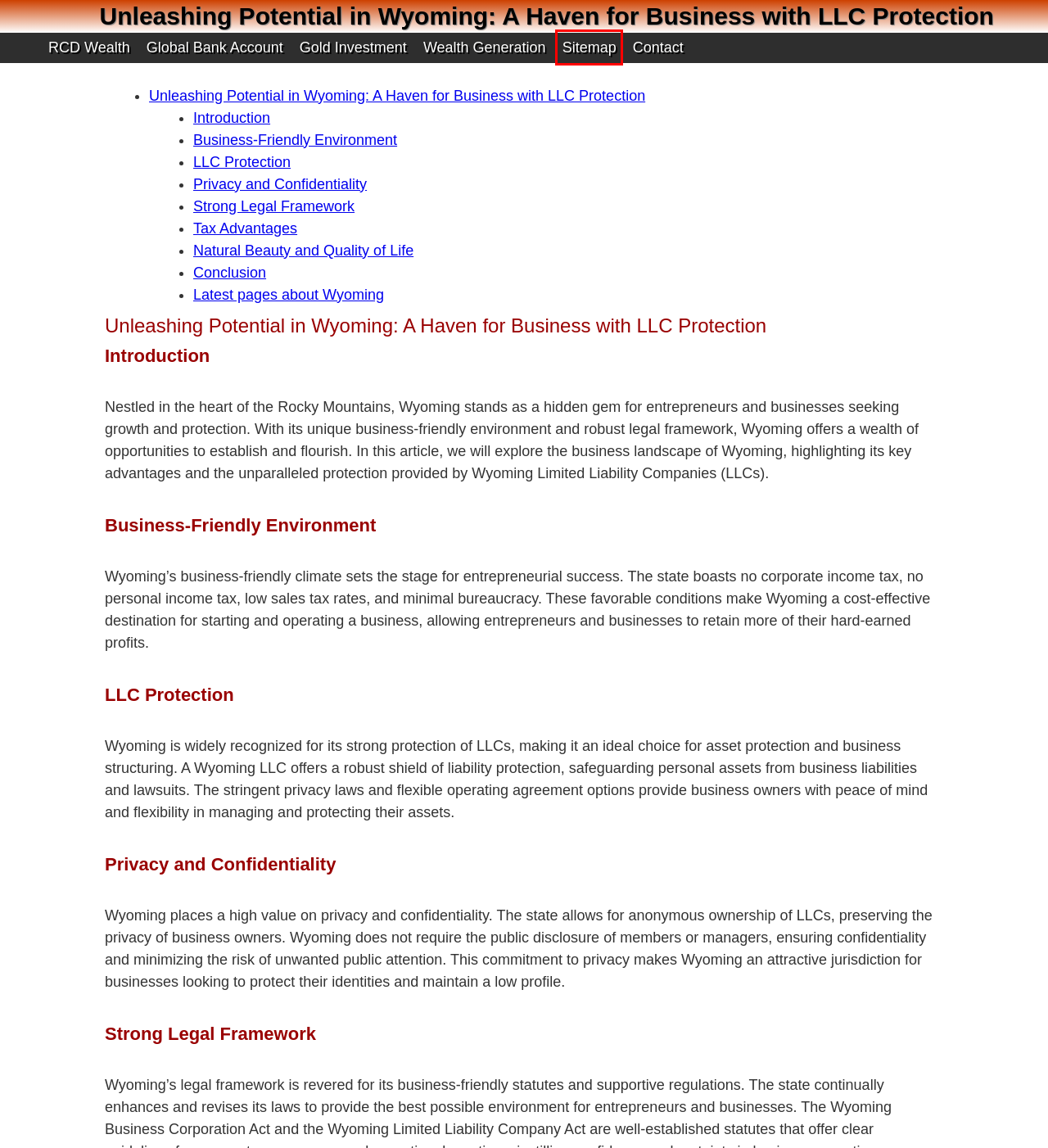You are given a screenshot of a webpage with a red rectangle bounding box around a UI element. Select the webpage description that best matches the new webpage after clicking the element in the bounding box. Here are the candidates:
A. RCD™ Global Bank Account Introduction Membership for Banking and Financial Support Services
B. Gold Business Services
C. Sitemap for RCD Wealth
D. RCD Wealth - Empowering Financial Freedom and Building Wealth for a Better Future
E. Contact RCD Wealth
F. Frank, RCD Wealth associate in Ghana
G. Wealth Generation Plans
H. Start Your Own Gold Mine in 45 days with less than US $70,000

C